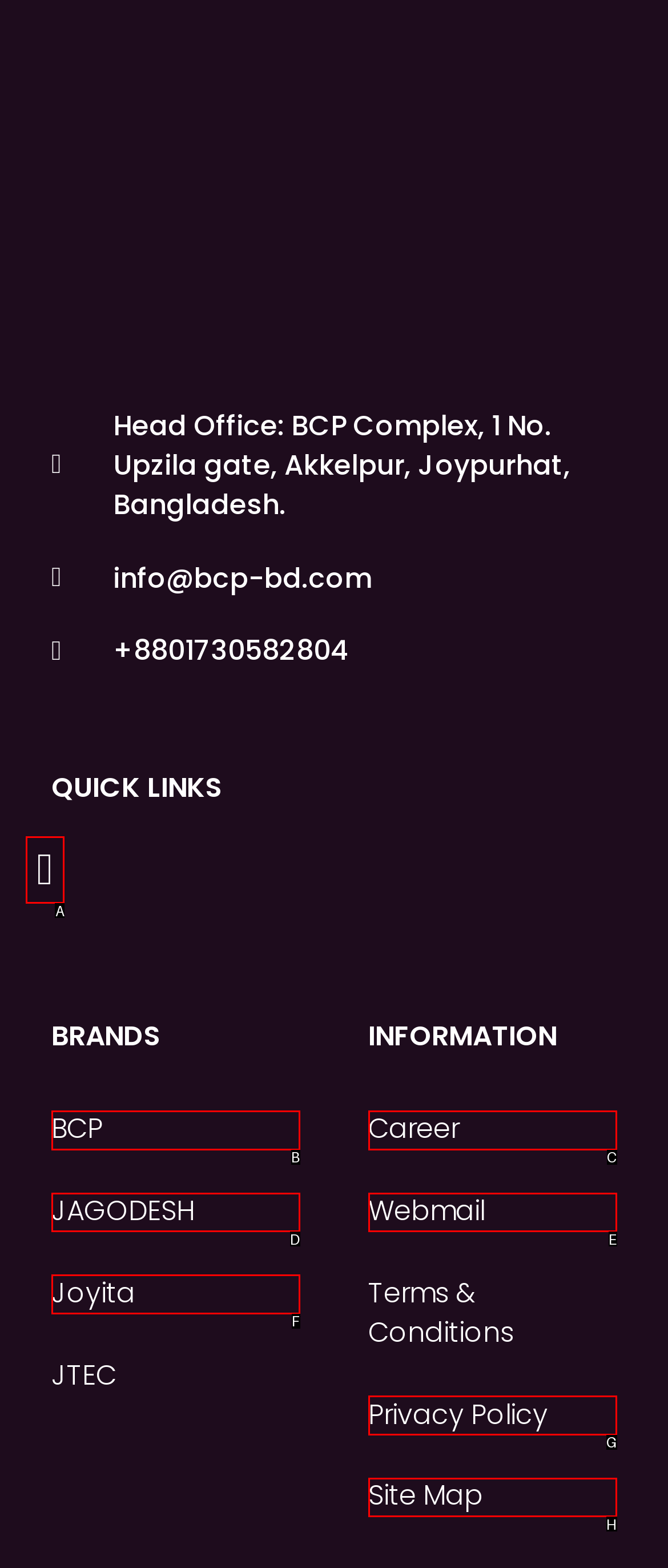Identify the bounding box that corresponds to: Menu
Respond with the letter of the correct option from the provided choices.

A